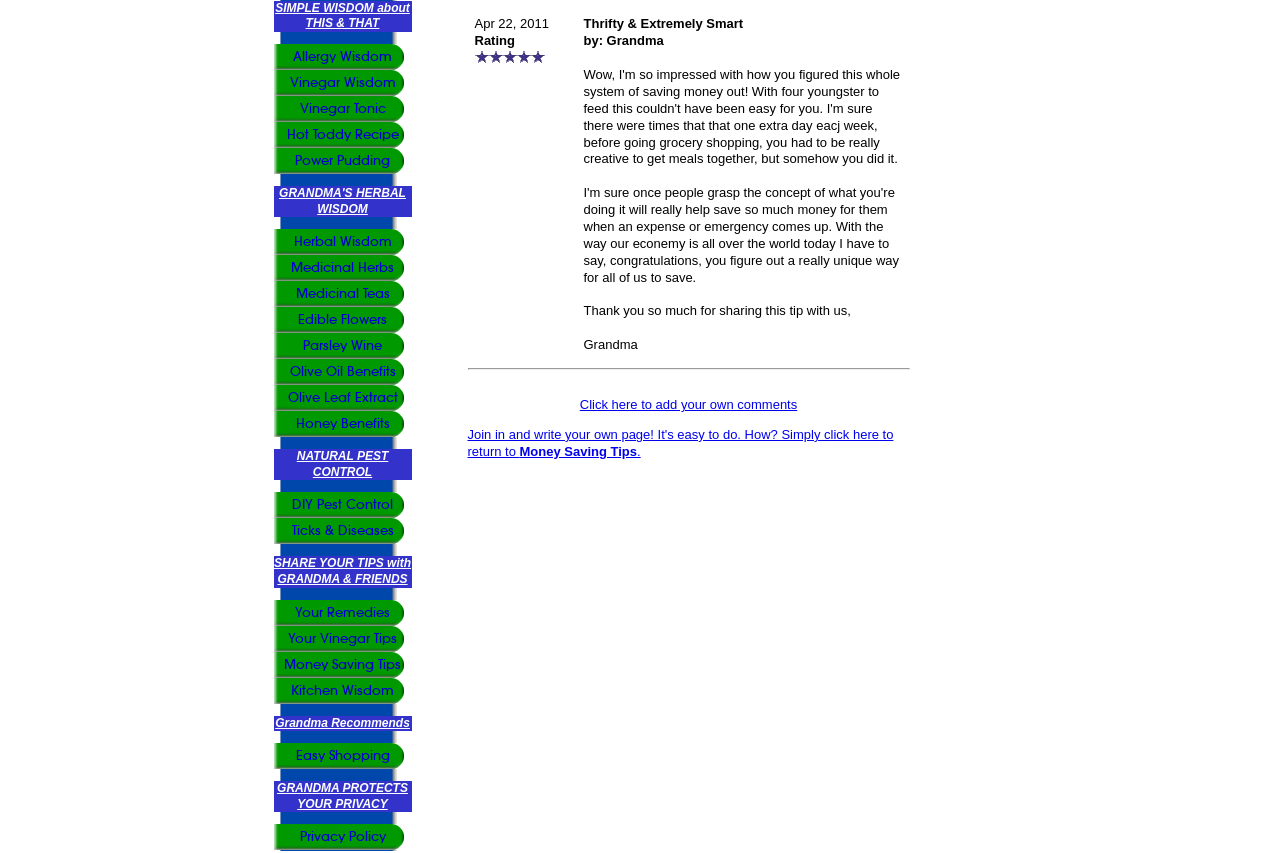Identify the bounding box of the UI element described as follows: "Privacy Policy". Provide the coordinates as four float numbers in the range of 0 to 1 [left, top, right, bottom].

[0.214, 0.966, 0.321, 0.997]